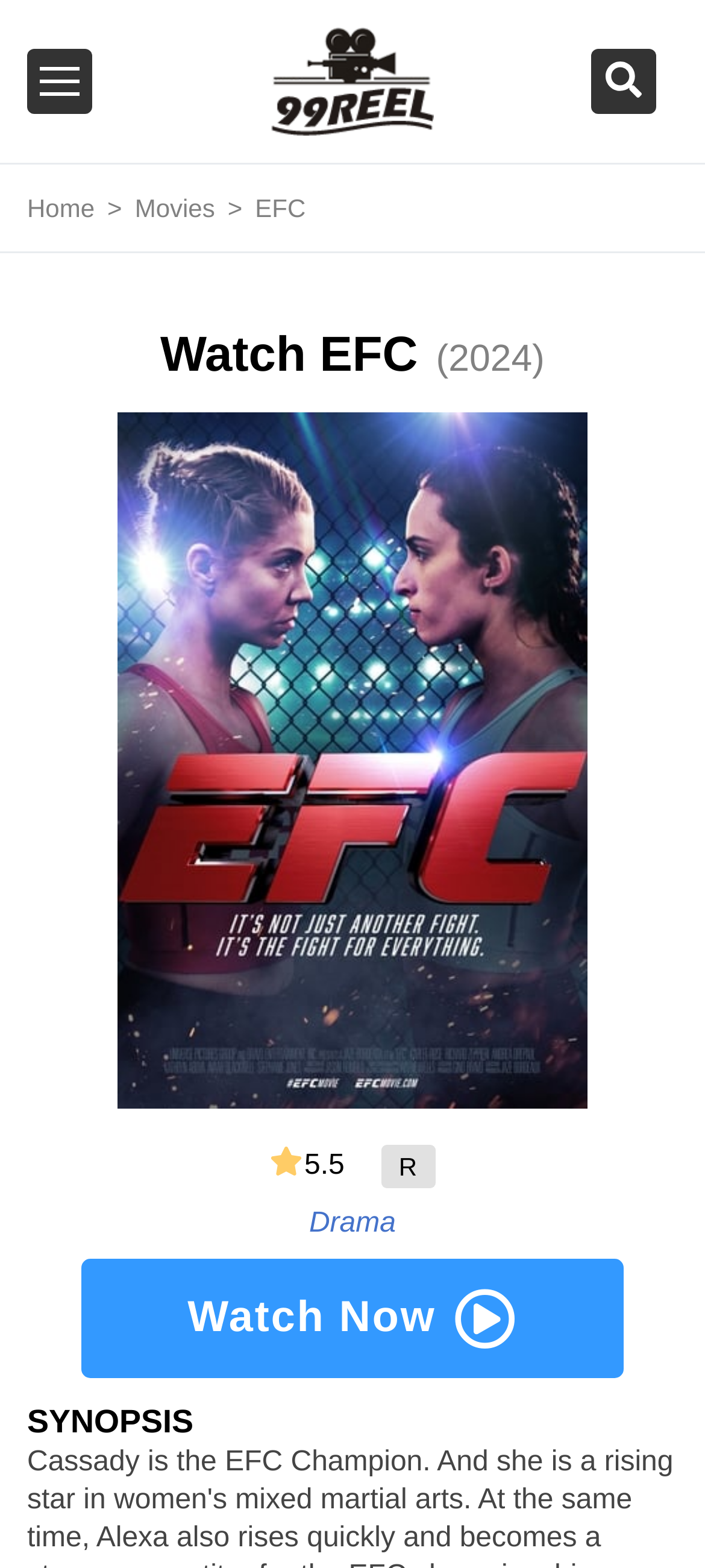Is the EFC movie available to watch now?
Look at the screenshot and give a one-word or phrase answer.

Yes